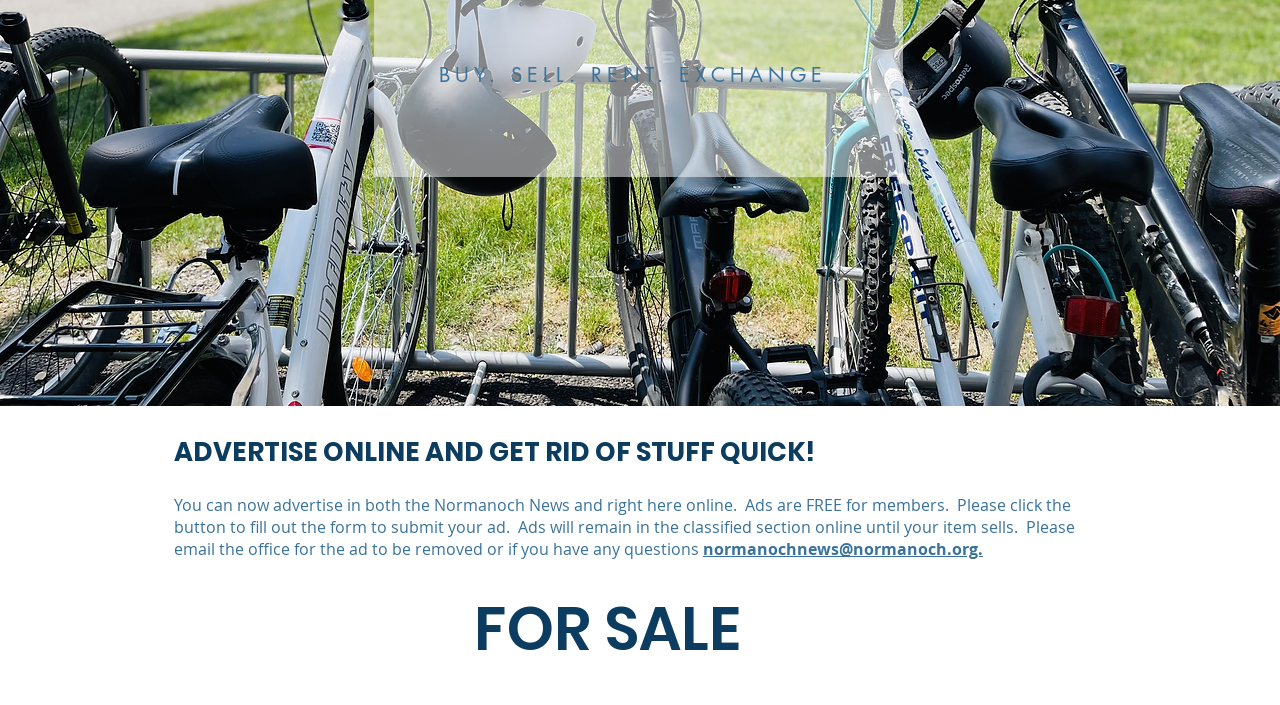Please determine the bounding box of the UI element that matches this description: normanochnews@normanoch.org.. The coordinates should be given as (top-left x, top-left y, bottom-right x, bottom-right y), with all values between 0 and 1.

[0.549, 0.763, 0.768, 0.794]